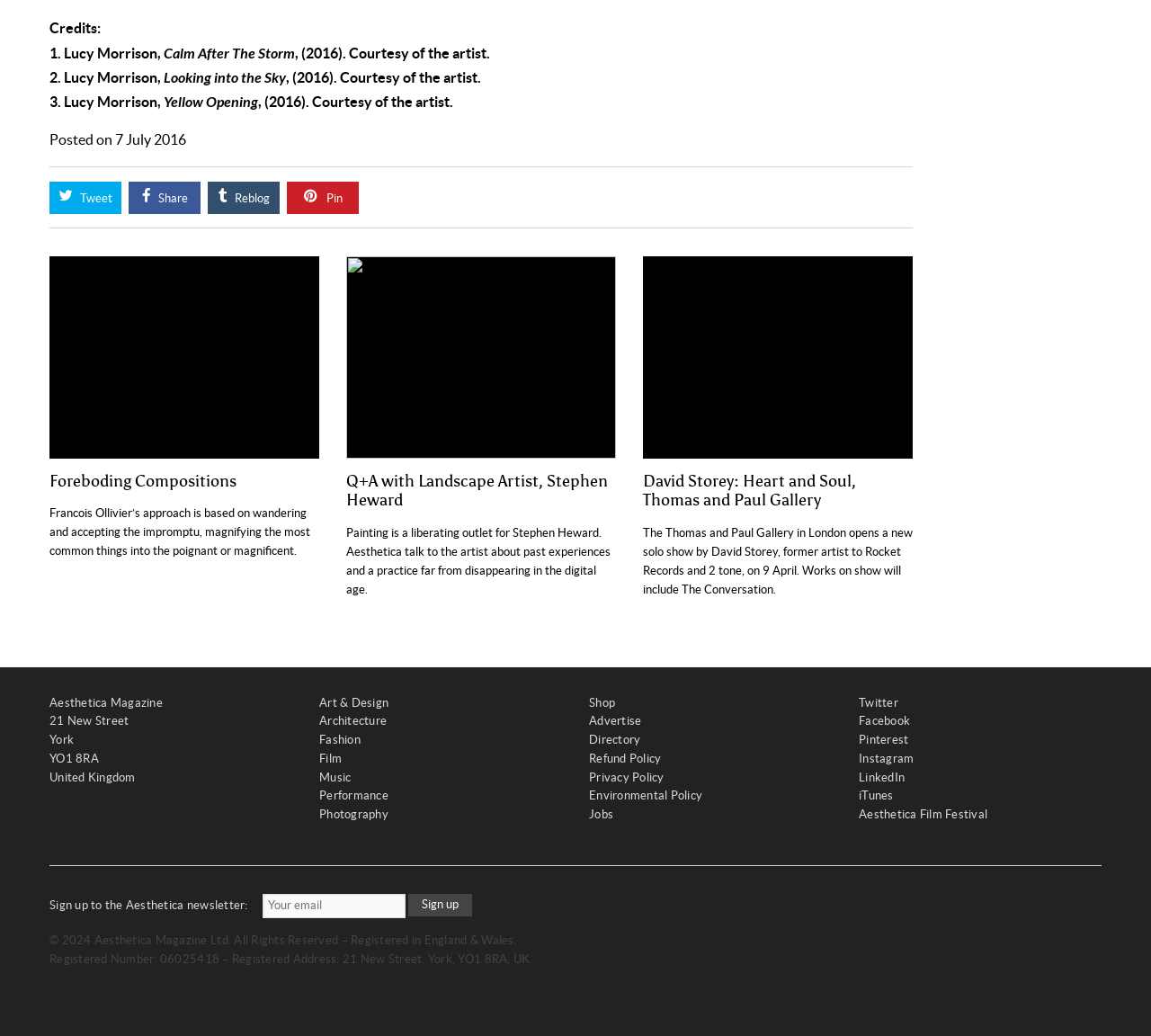What is the date of posting mentioned on the webpage?
Based on the visual content, answer with a single word or a brief phrase.

7 July 2016